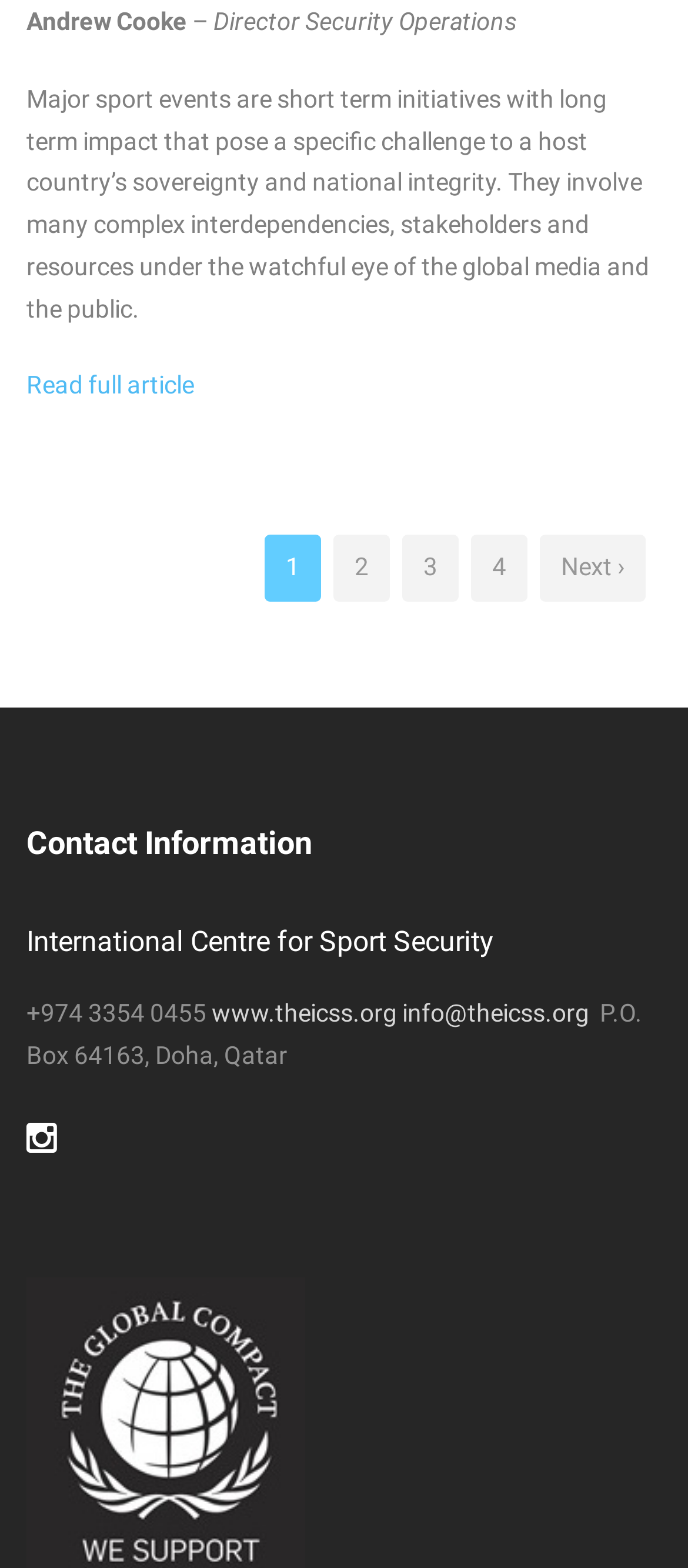Determine the bounding box coordinates of the clickable element necessary to fulfill the instruction: "Send an email to ICSS". Provide the coordinates as four float numbers within the 0 to 1 range, i.e., [left, top, right, bottom].

[0.585, 0.637, 0.856, 0.655]